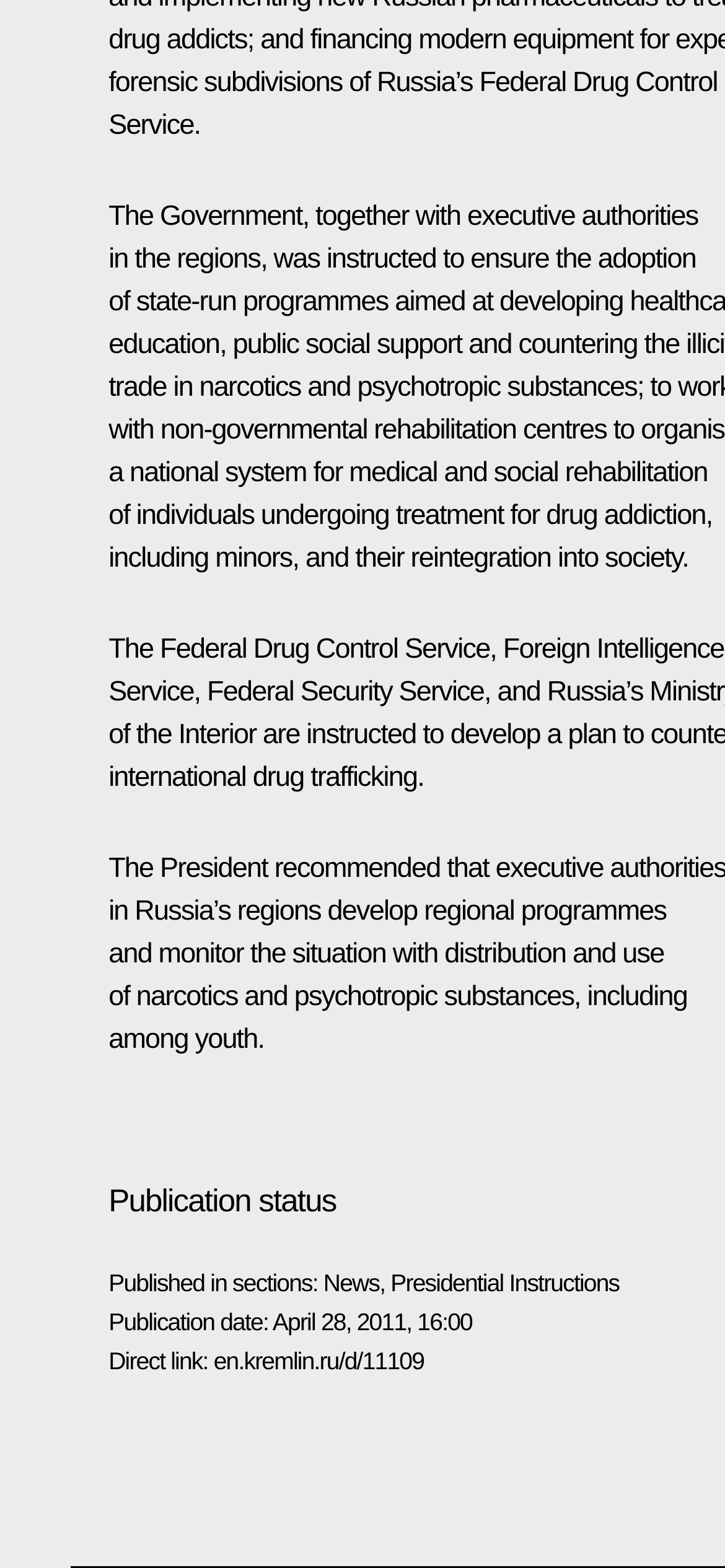Using a single word or phrase, answer the following question: 
How many links are there in the sections information?

2